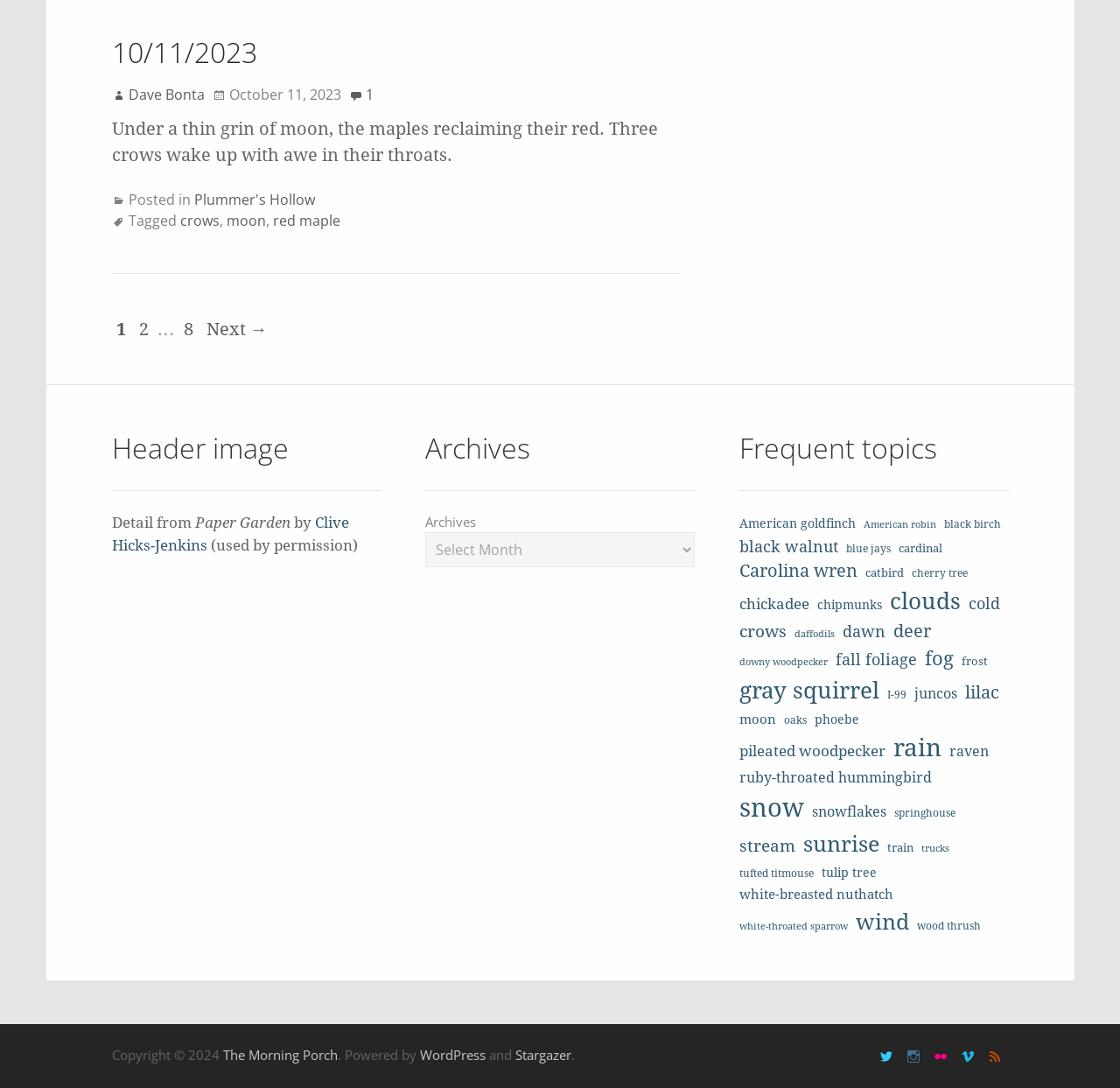Determine the bounding box coordinates of the section I need to click to execute the following instruction: "Click on the 'MAKE YOUR ORDER NOW!' button". Provide the coordinates as four float numbers between 0 and 1, i.e., [left, top, right, bottom].

None